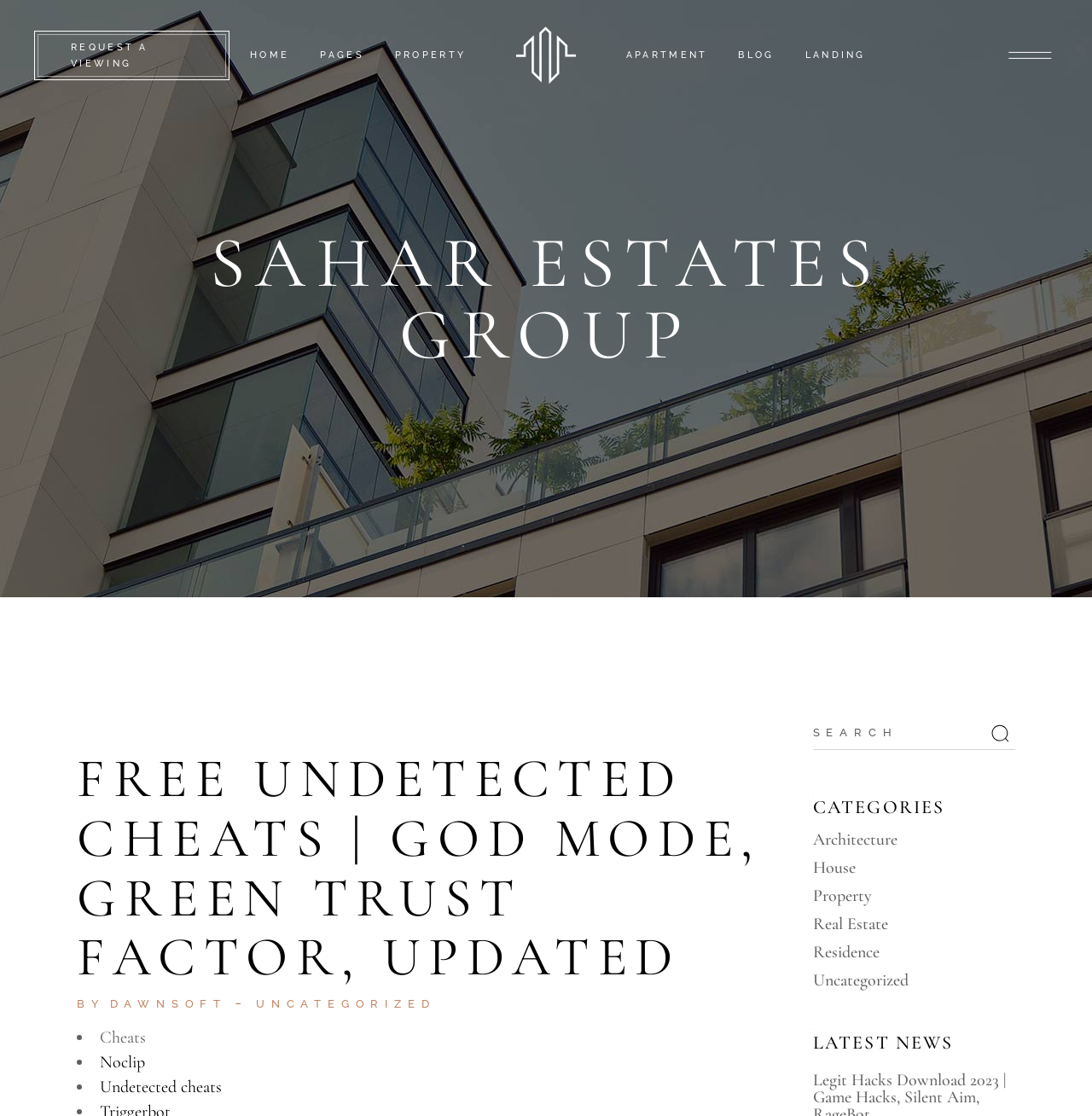Answer the question using only a single word or phrase: 
How many navigation menus are there?

2